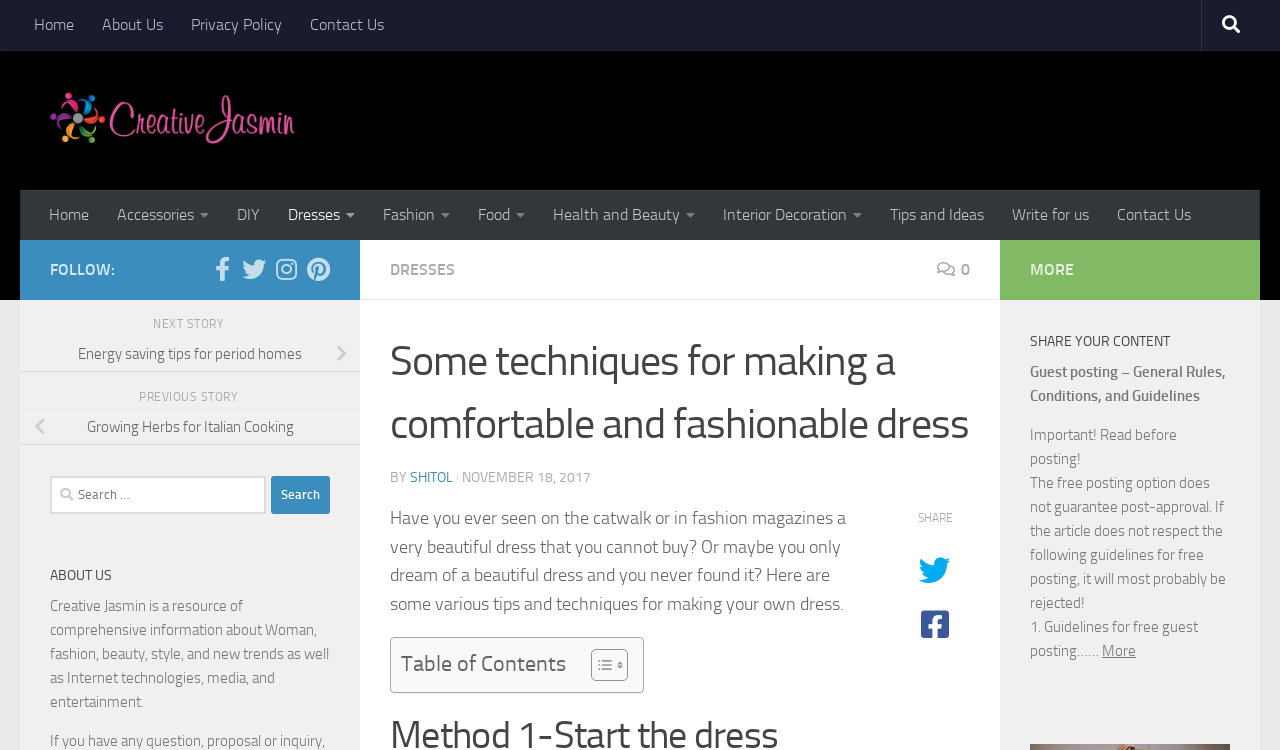Identify the bounding box coordinates of the region that needs to be clicked to carry out this instruction: "Share the article". Provide these coordinates as four float numbers ranging from 0 to 1, i.e., [left, top, right, bottom].

[0.717, 0.681, 0.744, 0.7]